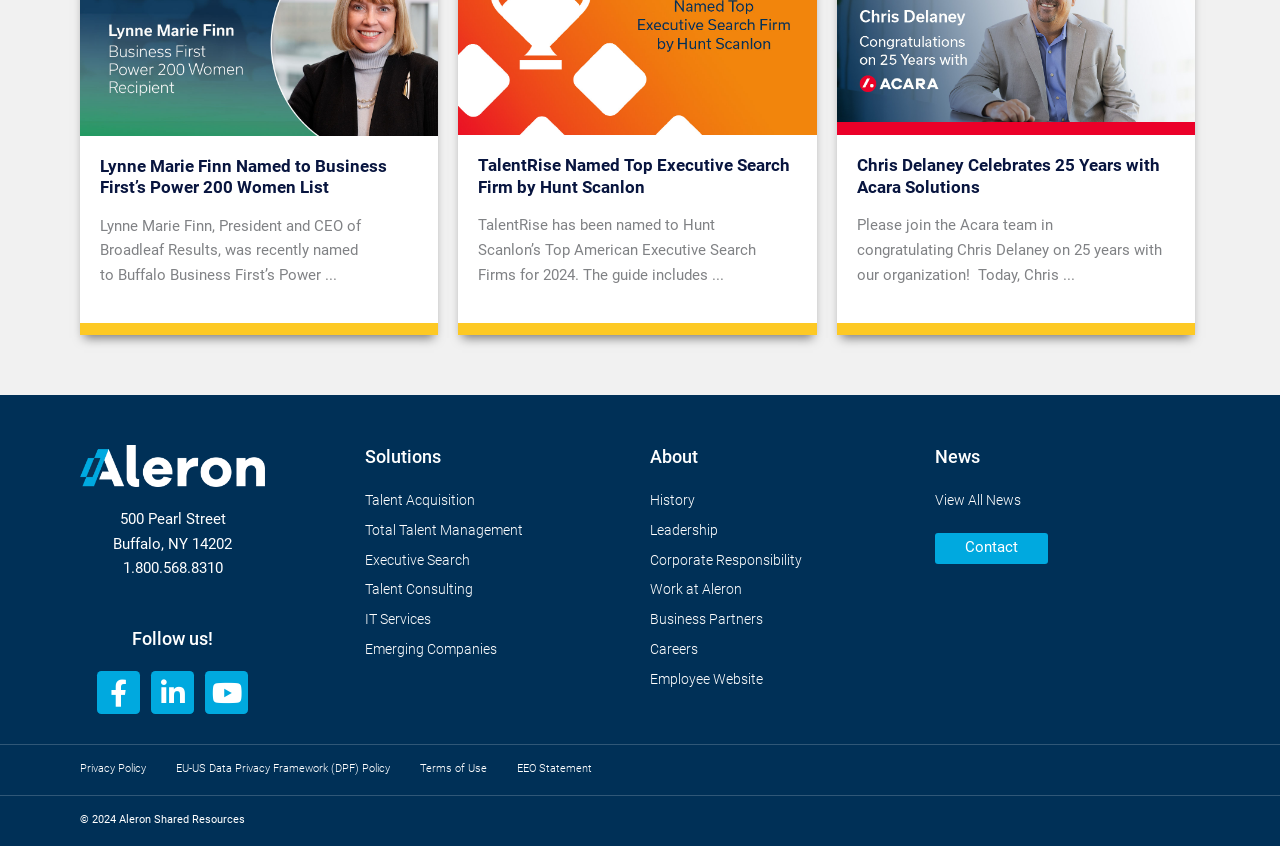Please identify the bounding box coordinates of the element's region that I should click in order to complete the following instruction: "View all news". The bounding box coordinates consist of four float numbers between 0 and 1, i.e., [left, top, right, bottom].

[0.73, 0.577, 0.938, 0.606]